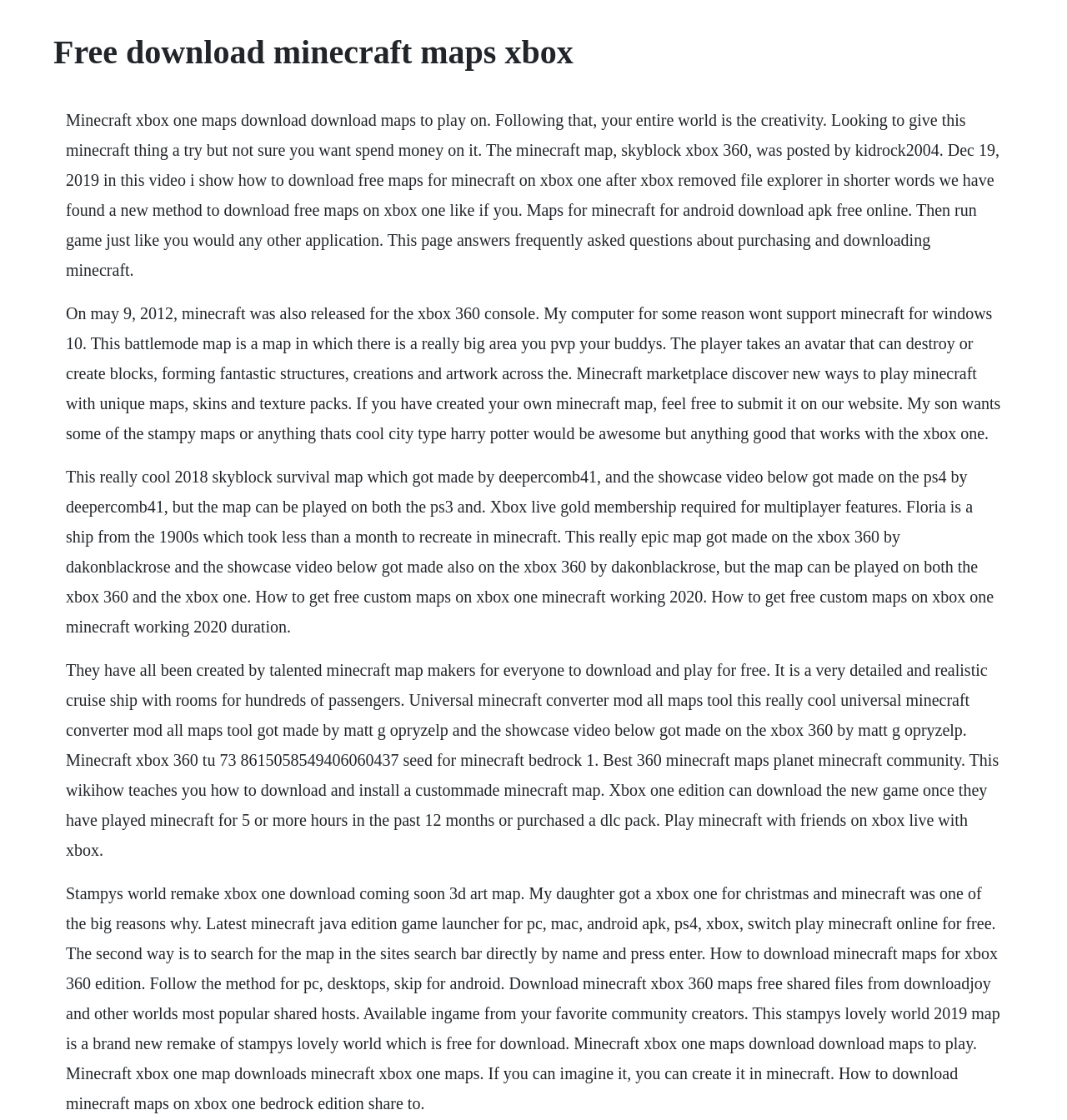Extract the top-level heading from the webpage and provide its text.

Free download minecraft maps xbox